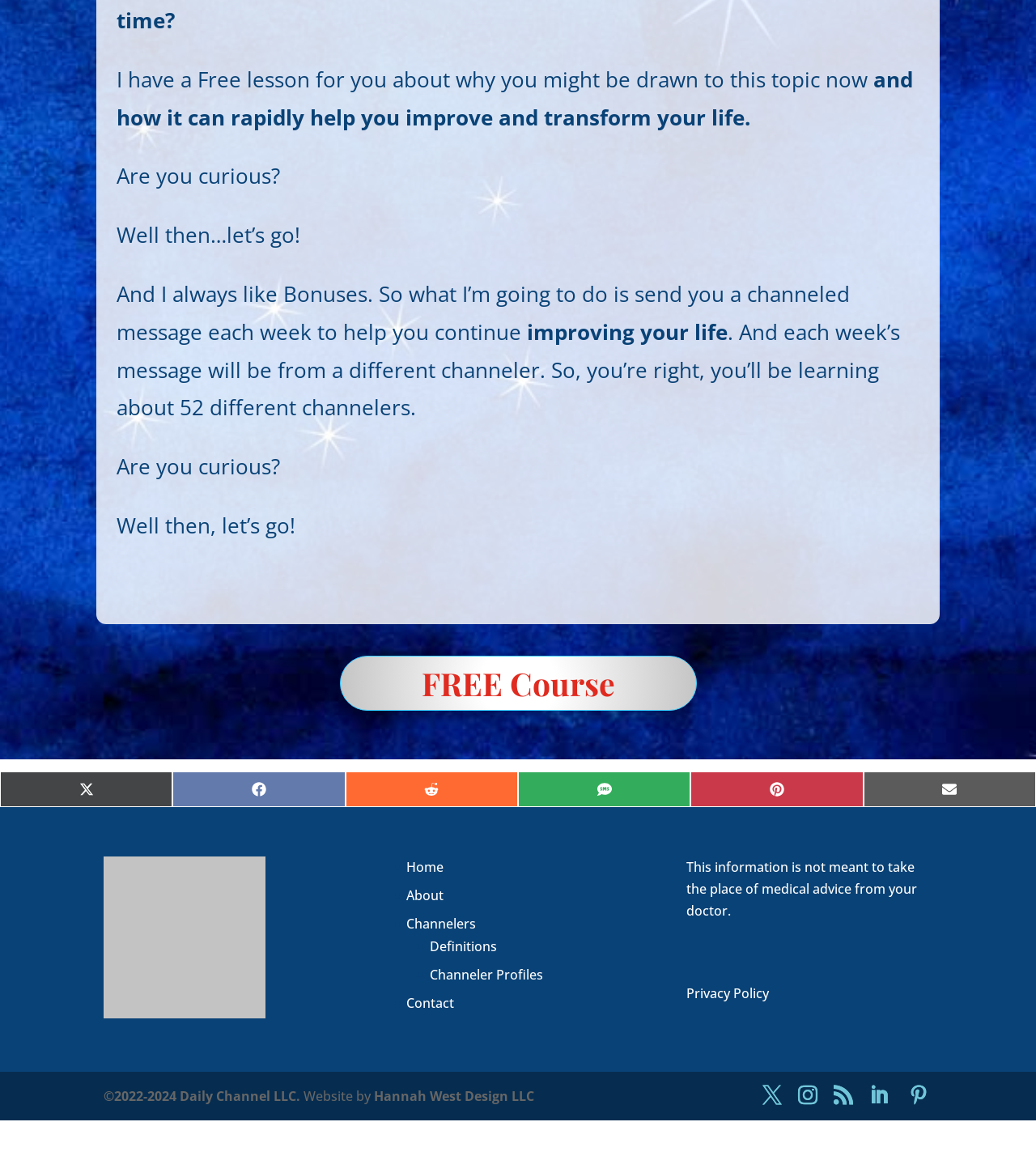Based on the element description, predict the bounding box coordinates (top-left x, top-left y, bottom-right x, bottom-right y) for the UI element in the screenshot: Hannah West Design LLC

[0.361, 0.94, 0.516, 0.956]